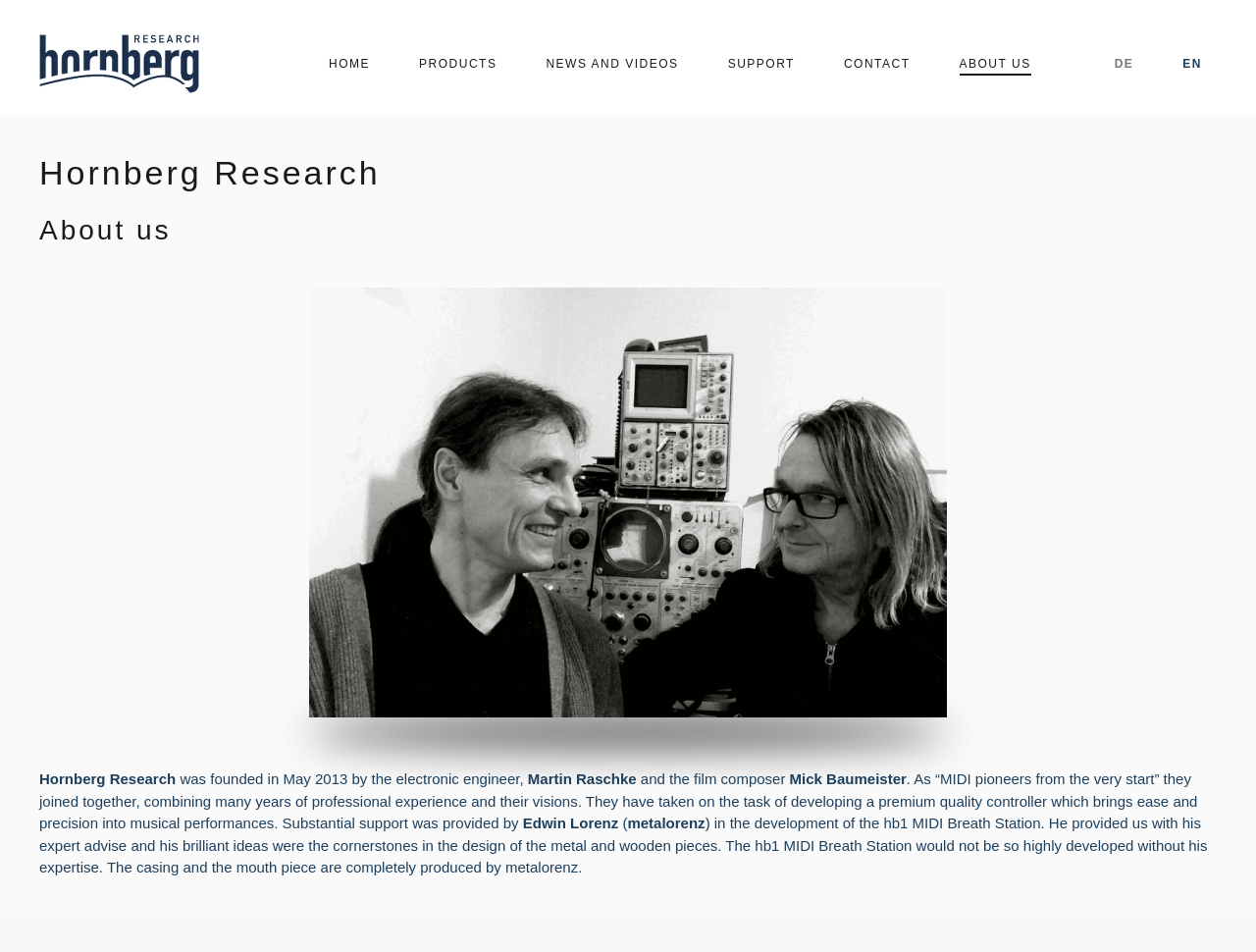Can you find the bounding box coordinates of the area I should click to execute the following instruction: "Learn more about the company's vision"?

[0.031, 0.224, 0.969, 0.261]